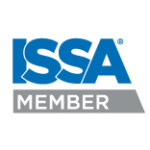Based on the image, provide a detailed and complete answer to the question: 
What is the purpose of ISSA membership?

The caption explains that ISSA membership reinforces a company's dedication to quality service and continuing education, implying that the primary purpose of membership is to ensure that the company maintains high standards in its cleaning and maintenance services.